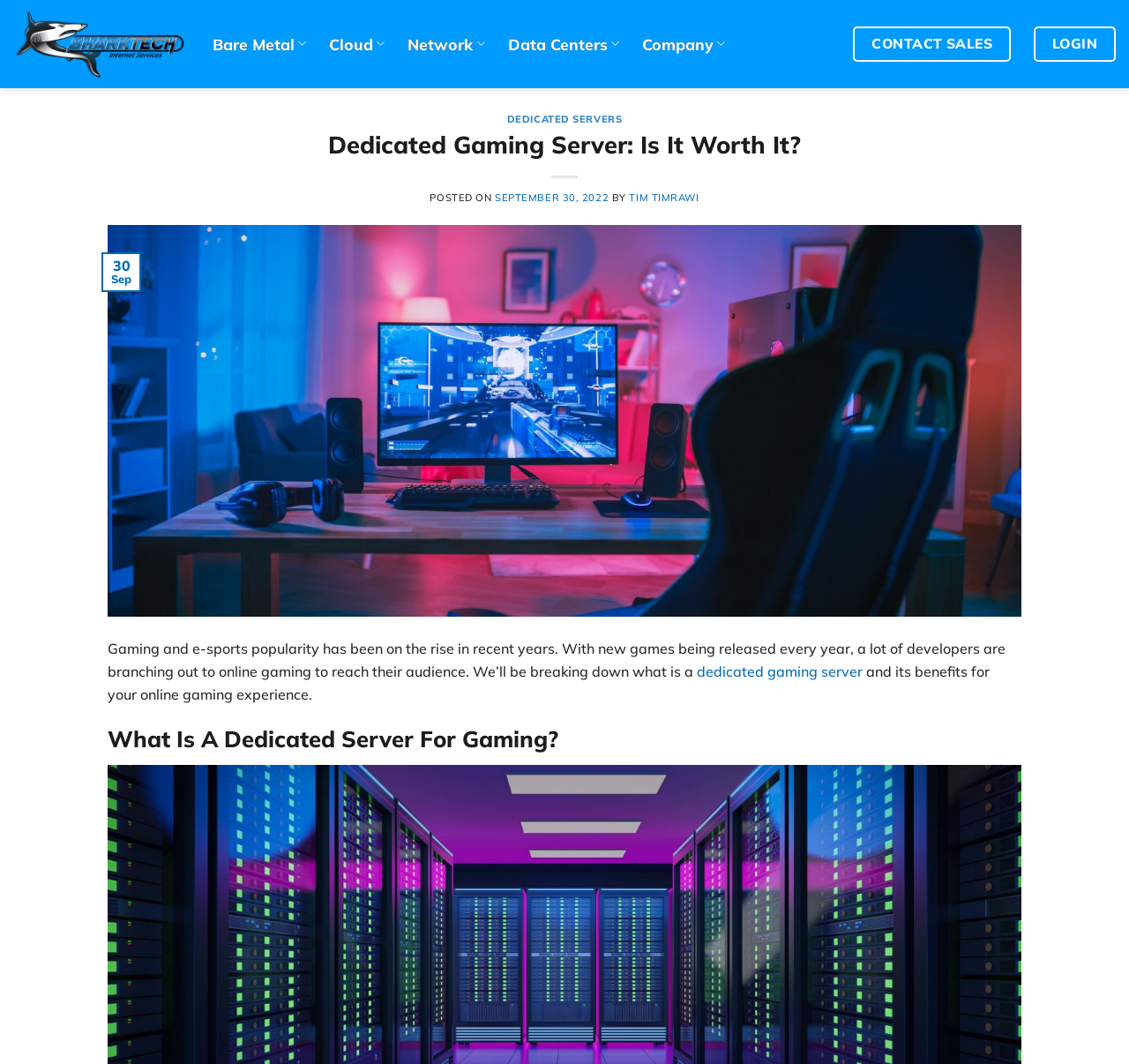What is the topic of the blog post? Please answer the question using a single word or phrase based on the image.

Dedicated gaming server